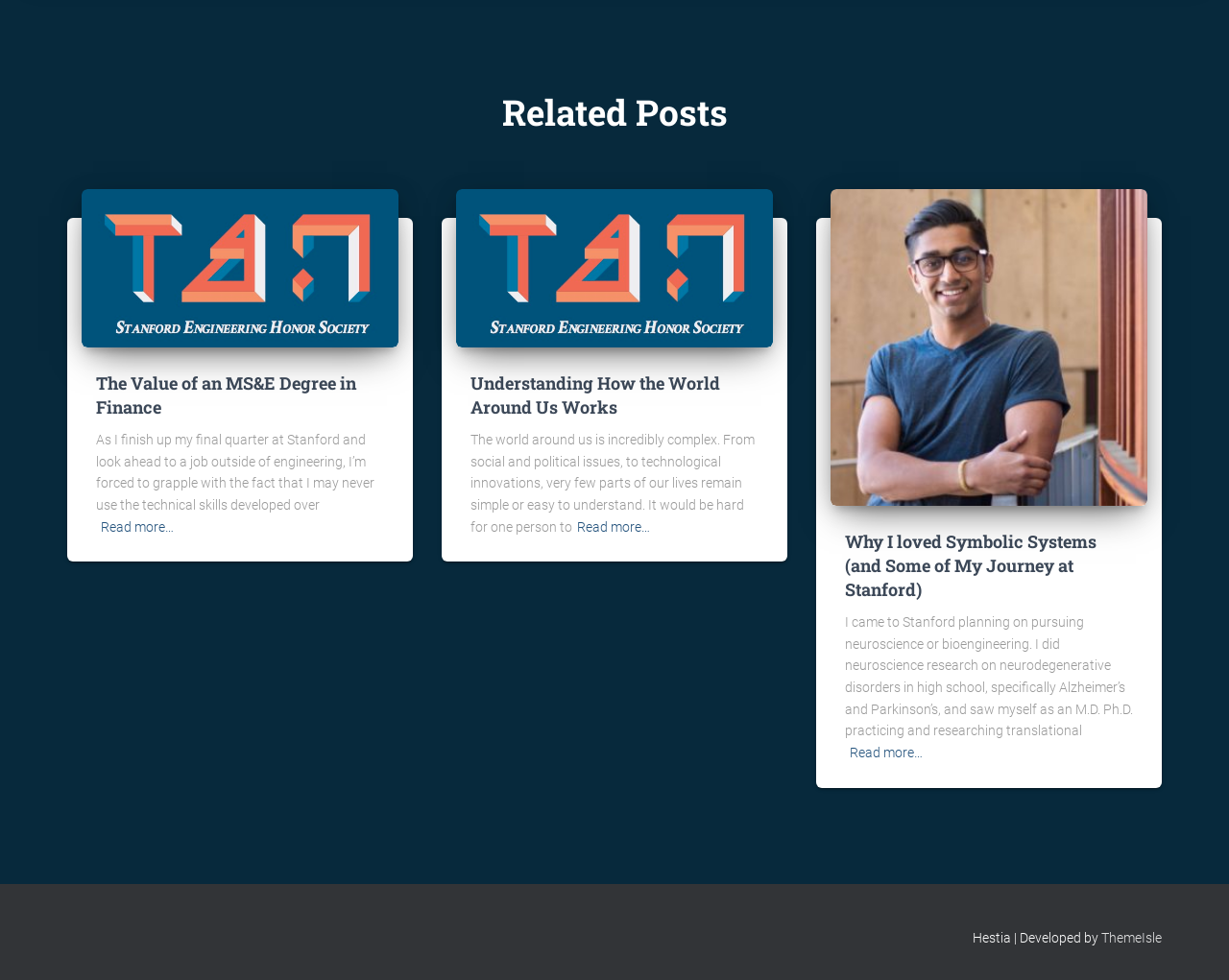Extract the bounding box coordinates of the UI element described: "Read more…". Provide the coordinates in the format [left, top, right, bottom] with values ranging from 0 to 1.

[0.47, 0.527, 0.529, 0.549]